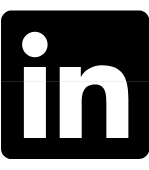What is the purpose of the social media sharing section?
Please provide a single word or phrase answer based on the image.

To enhance visibility and interaction